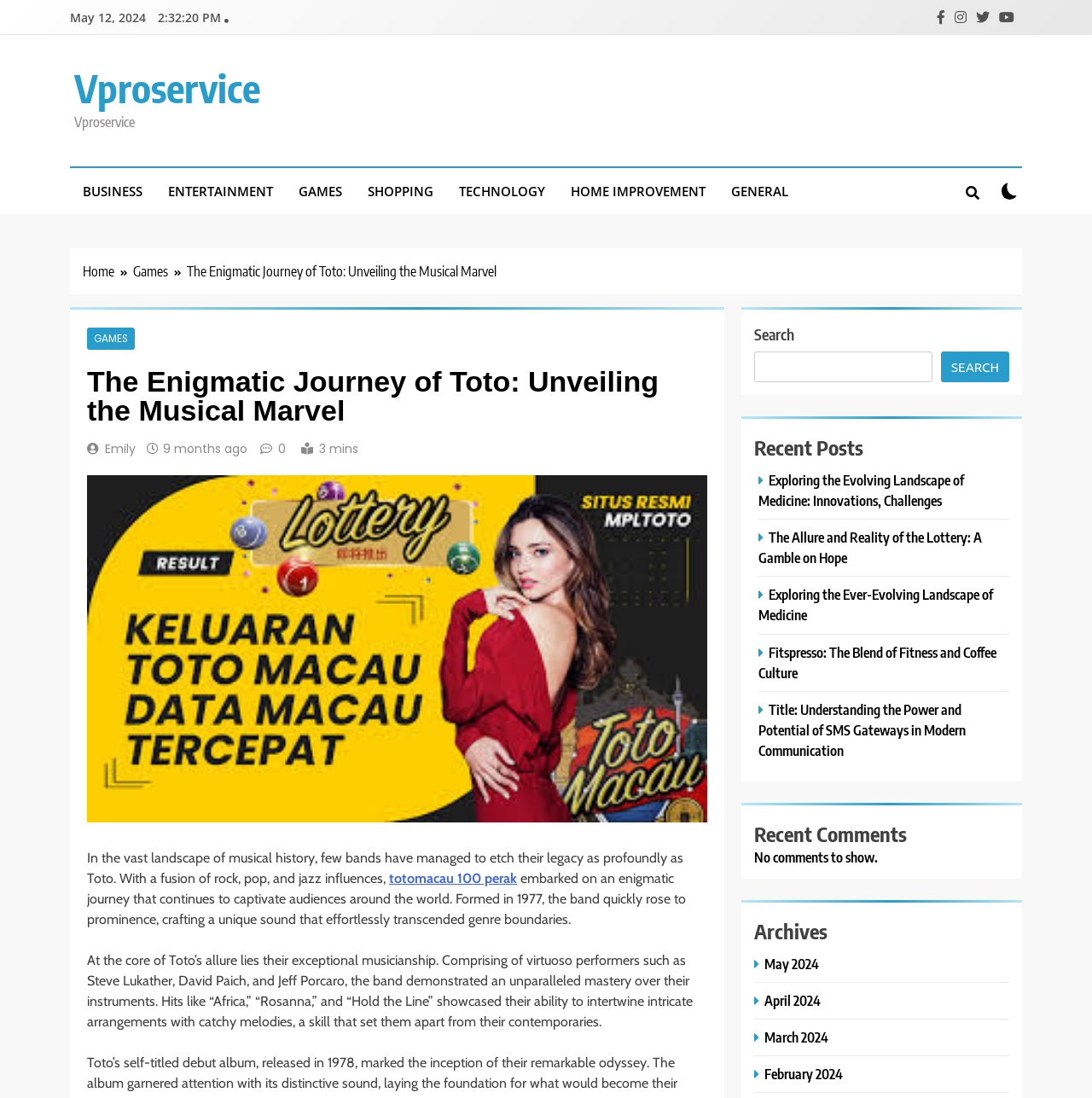Based on the provided description, "9 months ago9 months ago", find the bounding box of the corresponding UI element in the screenshot.

[0.149, 0.401, 0.227, 0.416]